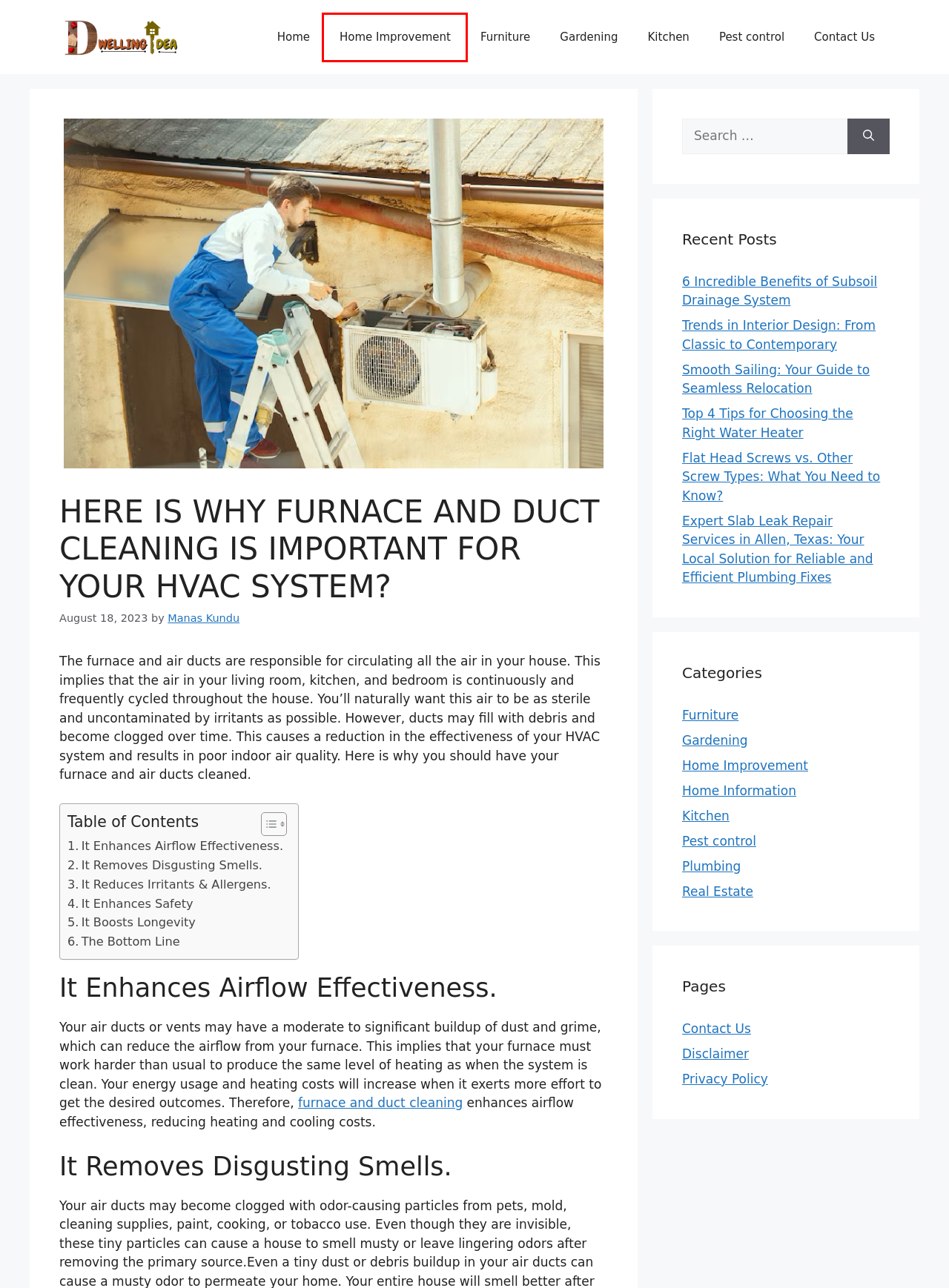You are given a screenshot of a webpage with a red rectangle bounding box around a UI element. Select the webpage description that best matches the new webpage after clicking the element in the bounding box. Here are the candidates:
A. Dwellingidea - A Perfect Home blog
B. Contact Us - Dwellingidea
C. Top 4 Tips for Choosing the Right Water Heater - Dwellingidea
D. Plumbing - Dwellingidea
E. Manas Kundu - Dwellingidea
F. Real Estate - Dwellingidea
G. Kitchen - Dwellingidea
H. Home Improvement - Dwellingidea

H